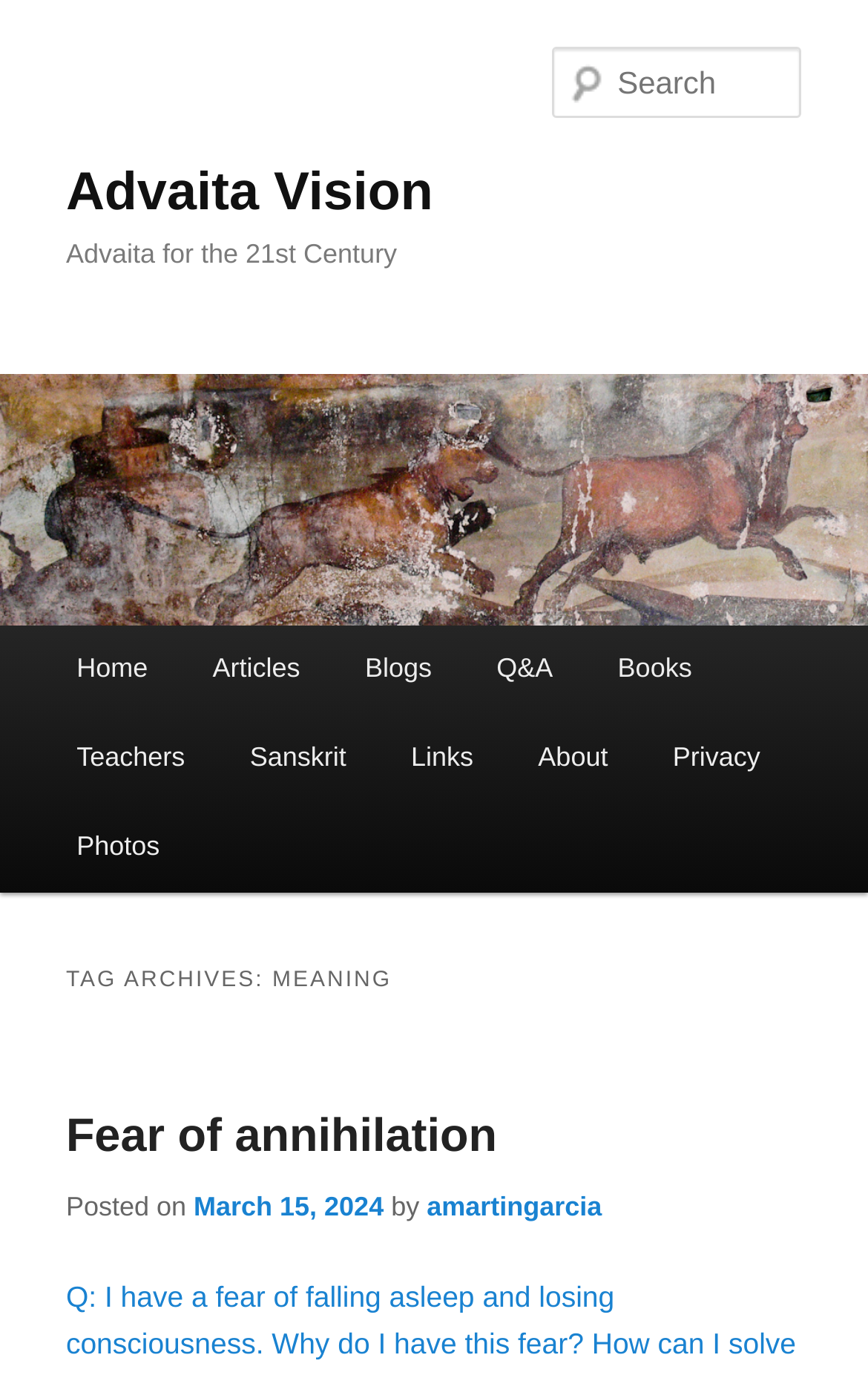Pinpoint the bounding box coordinates of the area that must be clicked to complete this instruction: "Read the article about fear of annihilation".

[0.076, 0.807, 0.573, 0.845]